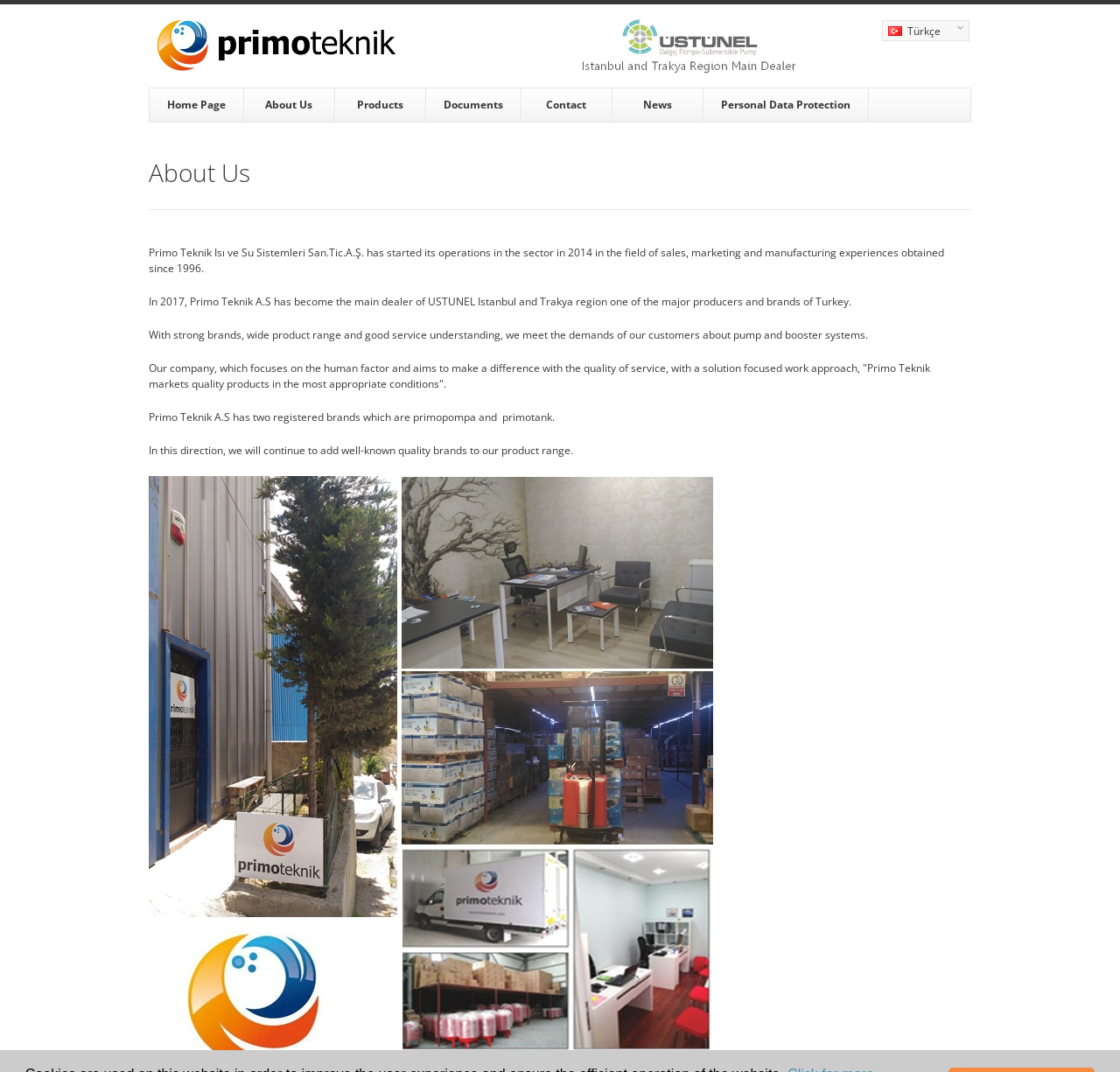What is the goal of the company?
Look at the screenshot and give a one-word or phrase answer.

To make a difference with service quality